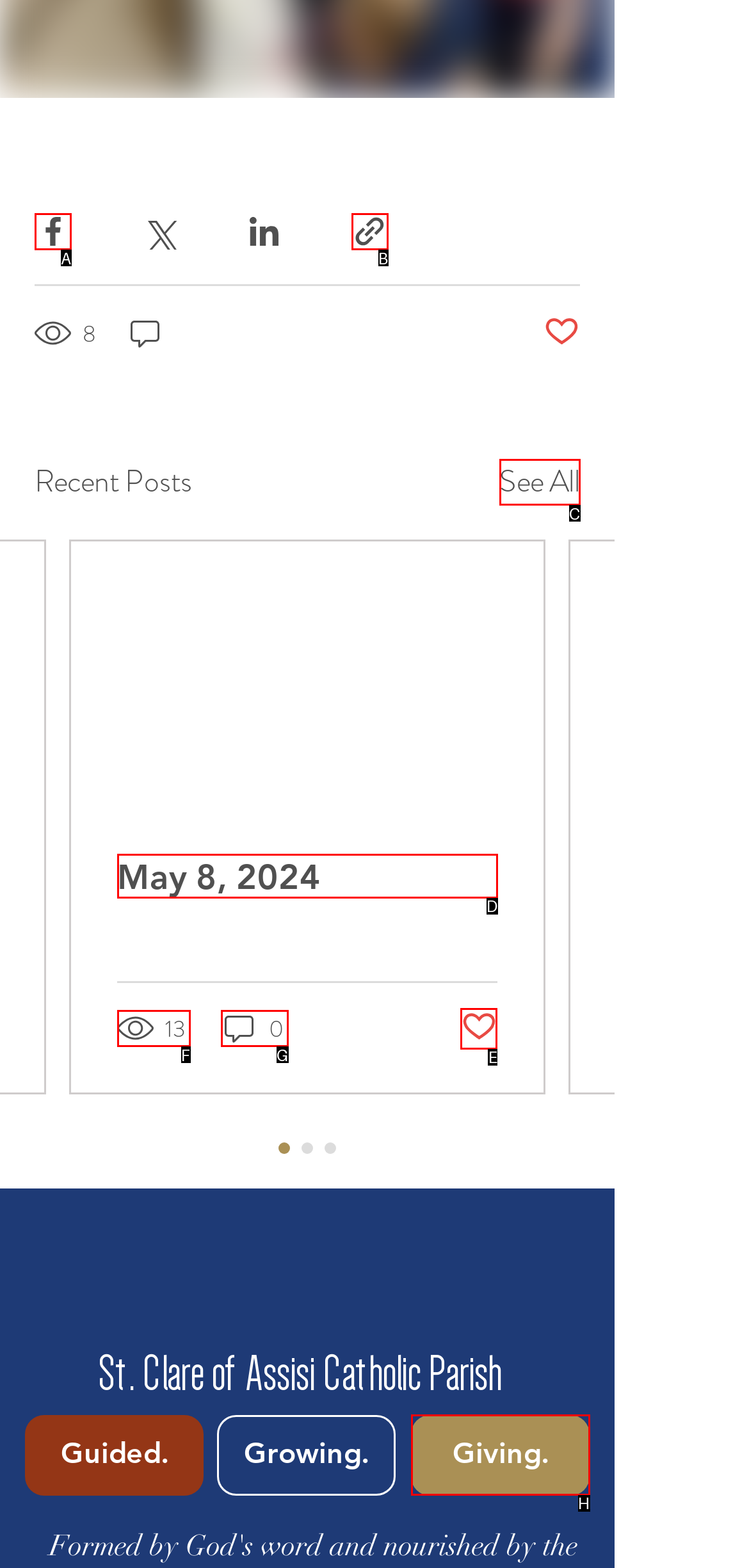Which lettered option should be clicked to achieve the task: Like a post? Choose from the given choices.

E